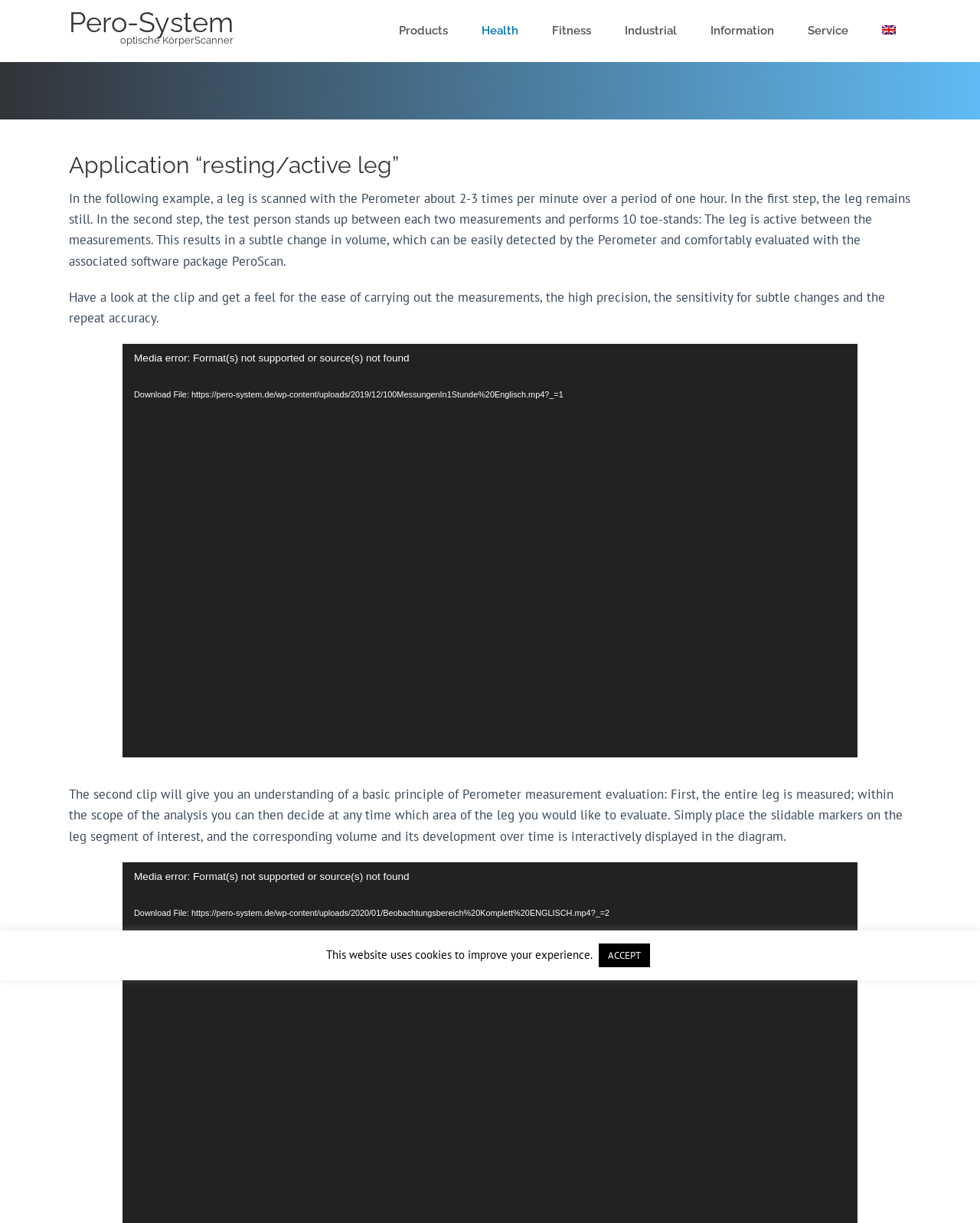Pinpoint the bounding box coordinates of the area that should be clicked to complete the following instruction: "Watch the video". The coordinates must be given as four float numbers between 0 and 1, i.e., [left, top, right, bottom].

[0.125, 0.281, 0.875, 0.619]